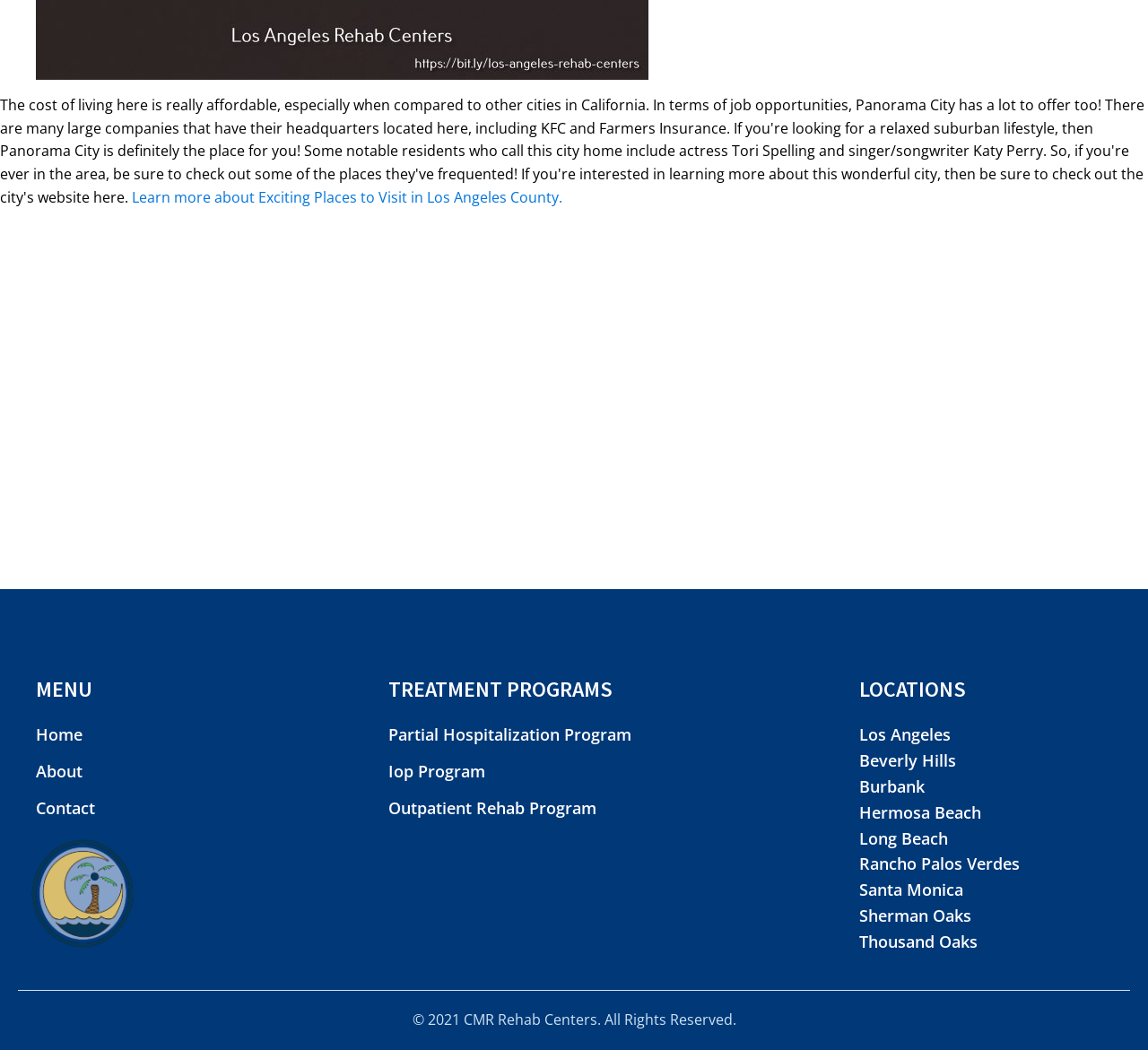Determine the bounding box coordinates for the area that needs to be clicked to fulfill this task: "Learn more about Exciting Places to Visit in Los Angeles County.". The coordinates must be given as four float numbers between 0 and 1, i.e., [left, top, right, bottom].

[0.115, 0.178, 0.49, 0.197]